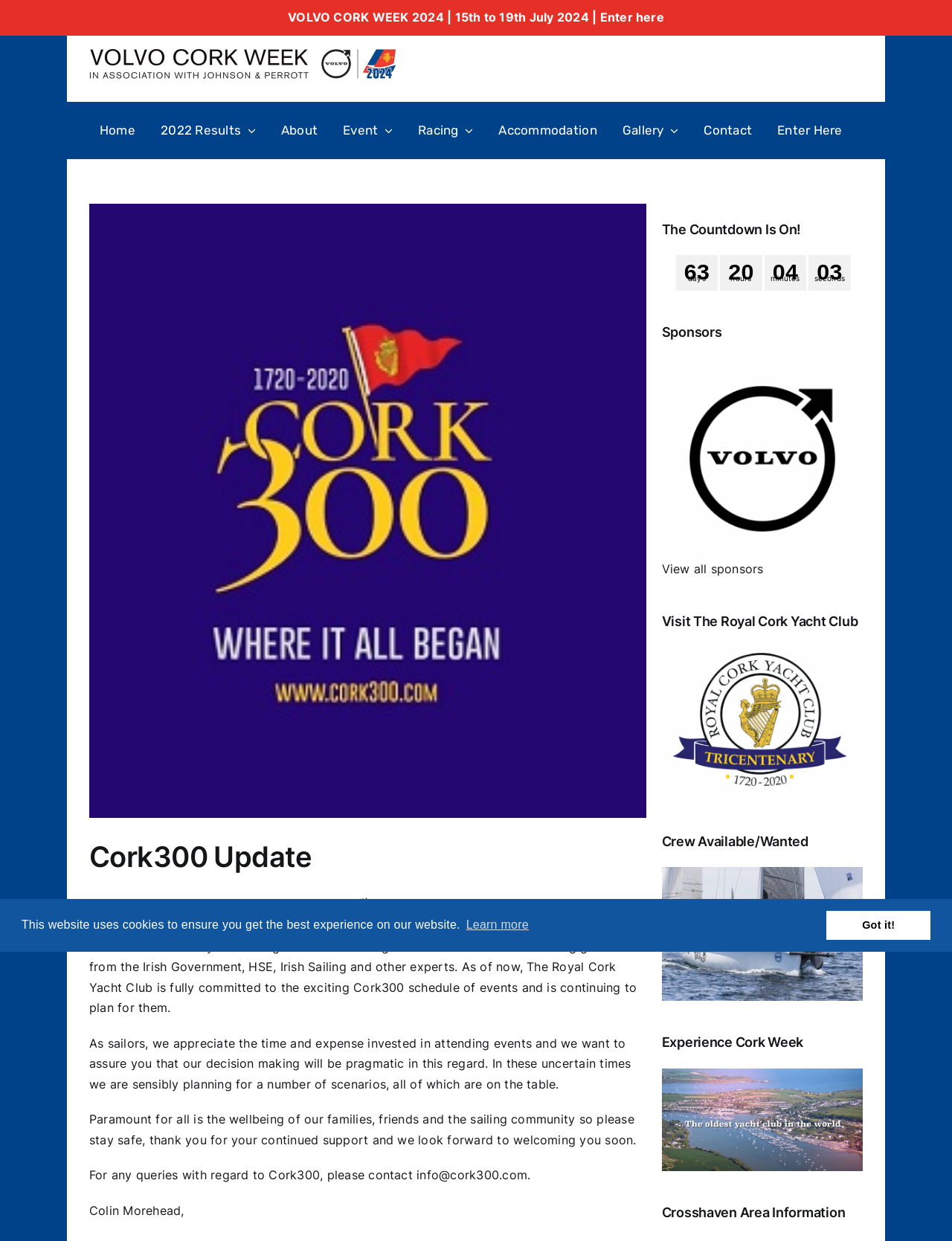Provide a thorough summary of the webpage.

The webpage is about Volvo Cork Week 2024, a sailing event. At the top, there is a cookie consent dialog with a message about the website using cookies and two buttons, "Learn more about cookies" and "Dismiss cookie message". Below the dialog, there is a heading "VOLVO CORK WEEK 2024" with a link "Enter here" next to it. 

On the left side, there is a navigation menu with links to different sections, including "Home", "2022 Results", "About", "Event", "Racing", "Accommodation", "Gallery", "Contact", and "Enter Here". 

In the main content area, there is a heading "Cork300 Update" followed by a paragraph of text discussing the Coronavirus situation and the event's planning. The text is divided into four sections, each with a different topic. 

Below the update, there is a countdown timer showing the days, hours, minutes, and seconds until the event. 

Further down, there are several sections, including "Sponsors", "Visit The Royal Cork Yacht Club", "Crew Available/Wanted", and "Experience Cork Week", each with a heading and a link or image.